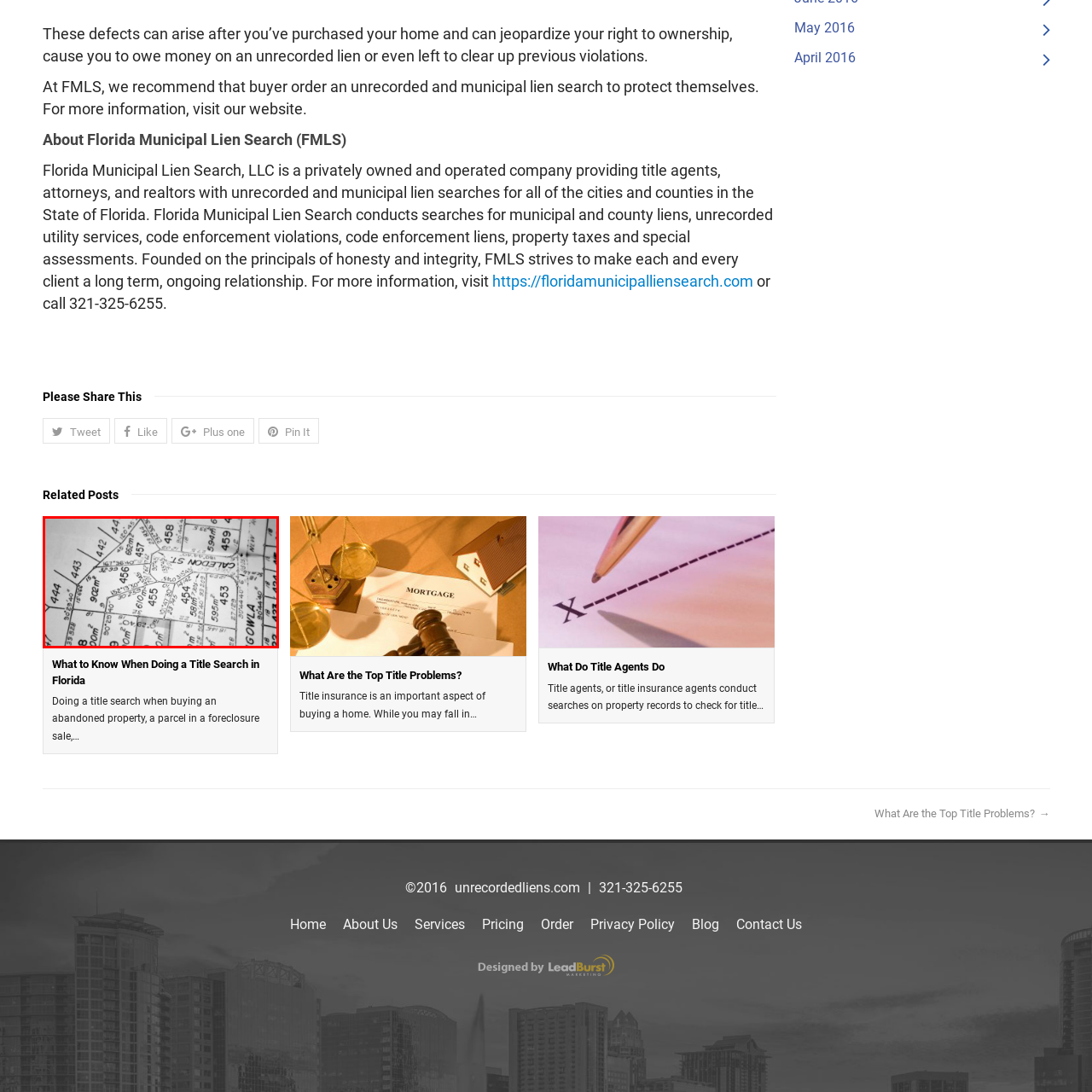Offer an in-depth caption for the image content enclosed by the red border.

The image displays a detailed blueprint or layout of a residential subdivision, focusing on parcels of land denoted by numbered plots. The layout includes various land sizes marked in square meters, illustrating the division of property within the area. One of the prominent features in the image is "CALECON ST," indicating a street that runs through the neighborhood. The surrounding numbered plots, such as 453, 454, and 455, suggest a systematic arrangement of lots, which could be relevant for potential buyers or developers. This visual representation is likely a key component in understanding property boundaries and dimensions in the context of real estate transactions, particularly in the state of Florida, where such documents are vital for conducting thorough title searches and ensuring clear ownership rights.